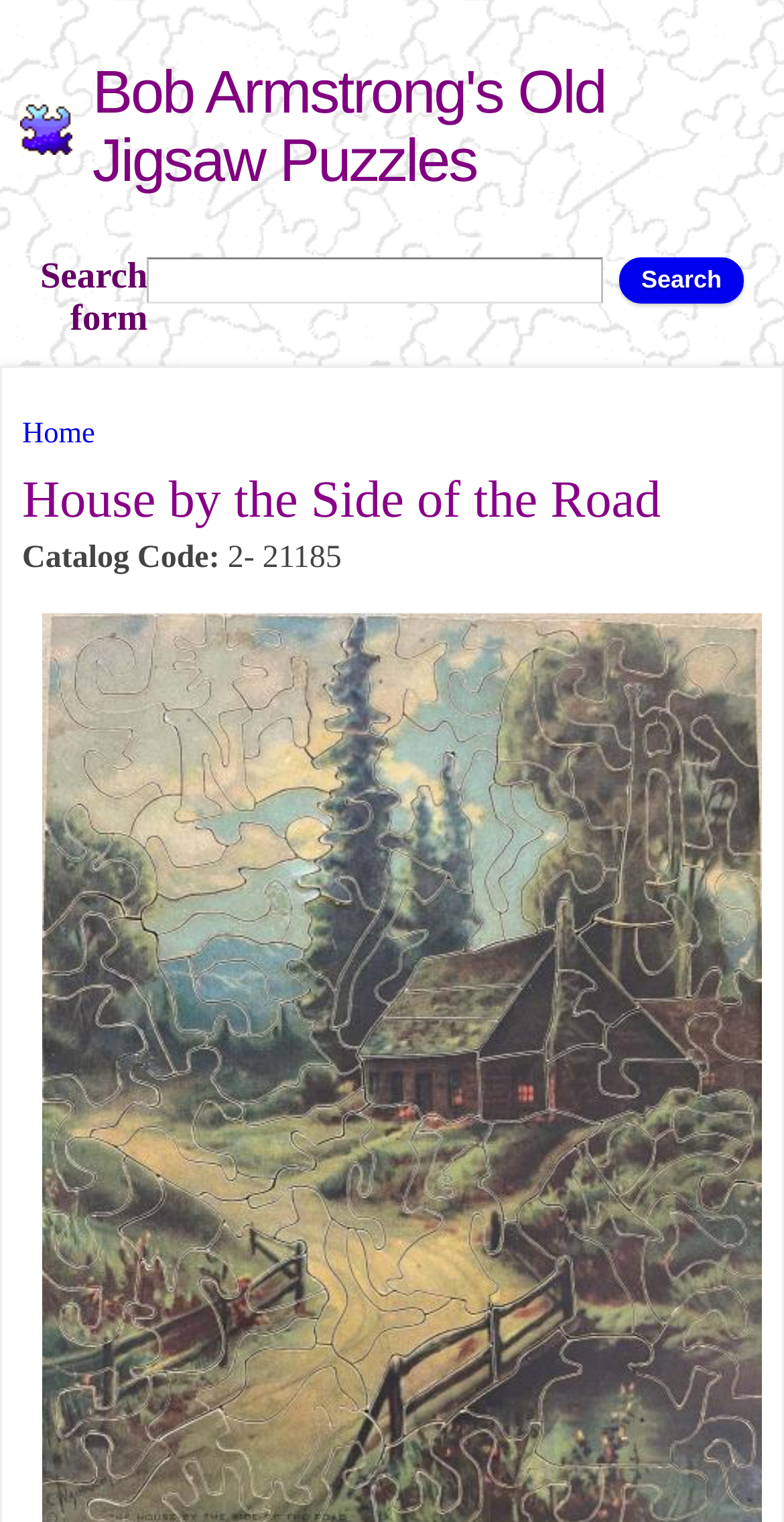Determine the bounding box coordinates of the UI element described below. Use the format (top-left x, top-left y, bottom-right x, bottom-right y) with floating point numbers between 0 and 1: name="op" value="Search"

[0.79, 0.169, 0.949, 0.199]